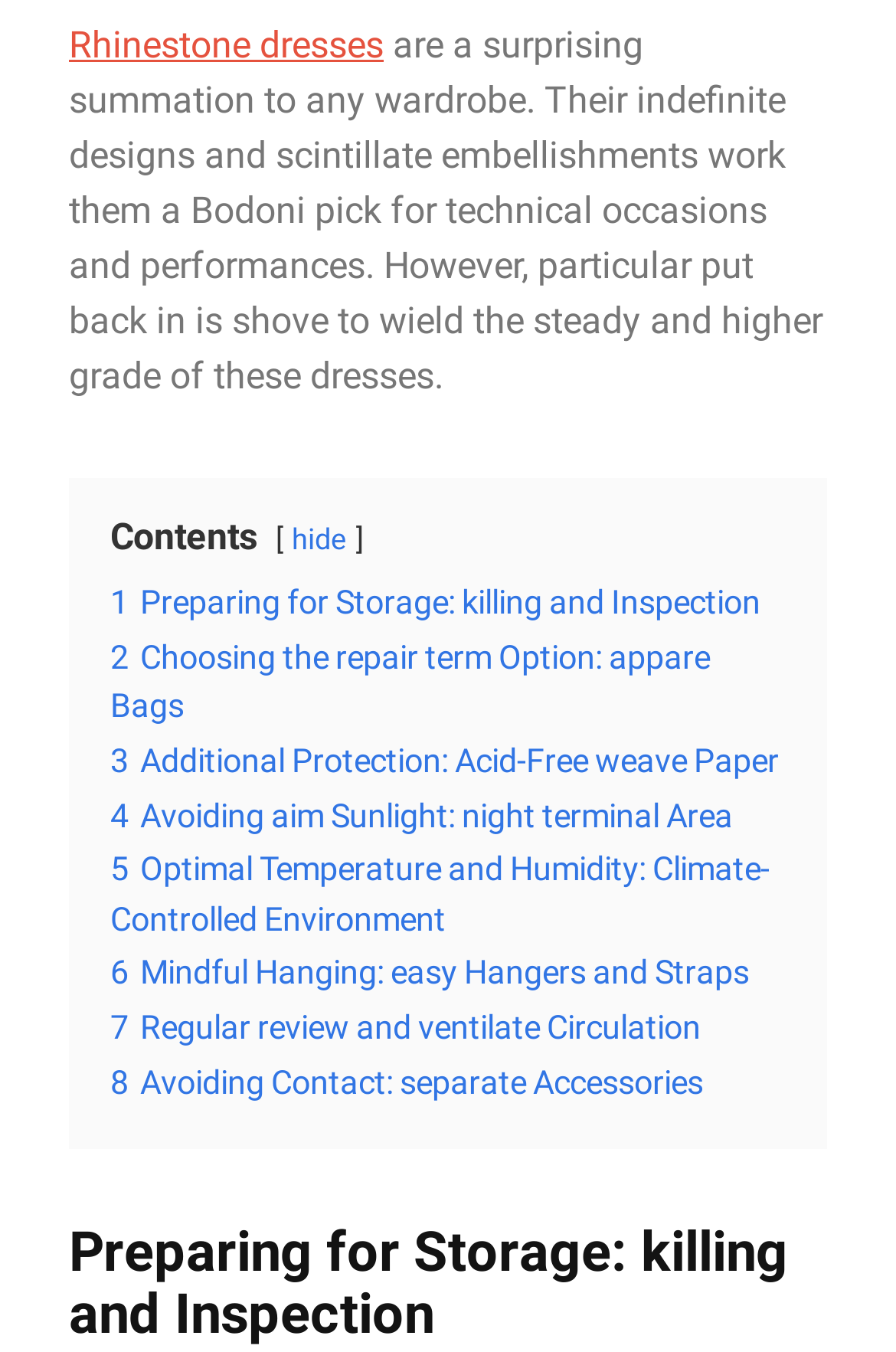Using the provided element description: "8 Avoiding Contact: separate Accessories", identify the bounding box coordinates. The coordinates should be four floats between 0 and 1 in the order [left, top, right, bottom].

[0.123, 0.786, 0.785, 0.815]